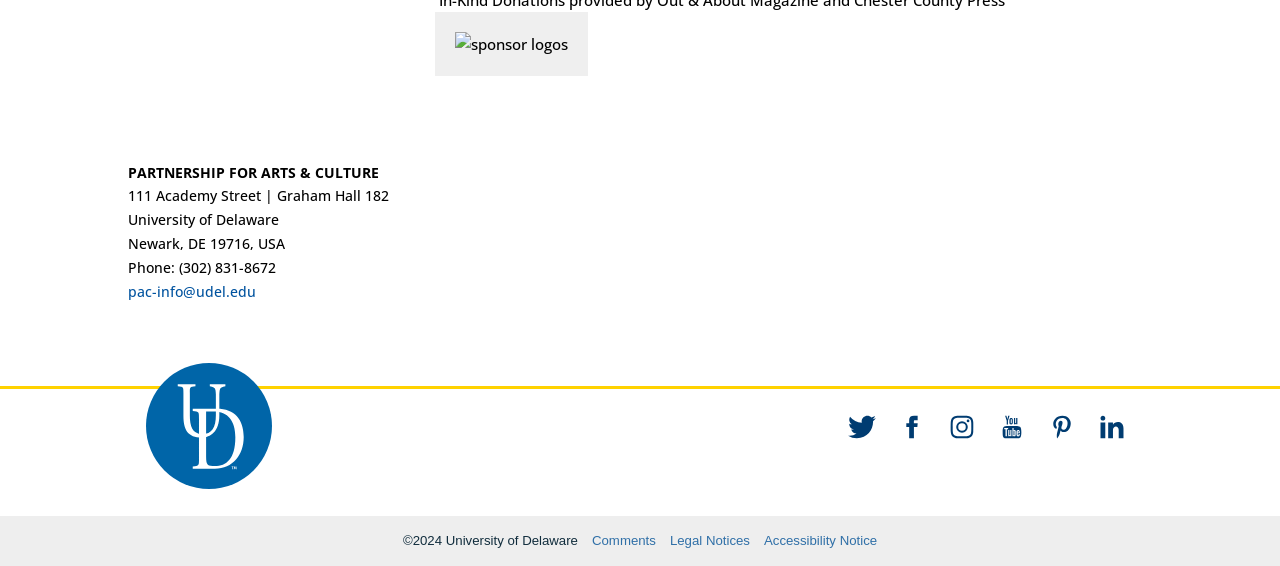Could you provide the bounding box coordinates for the portion of the screen to click to complete this instruction: "Go to the UD facebook page"?

[0.693, 0.71, 0.732, 0.799]